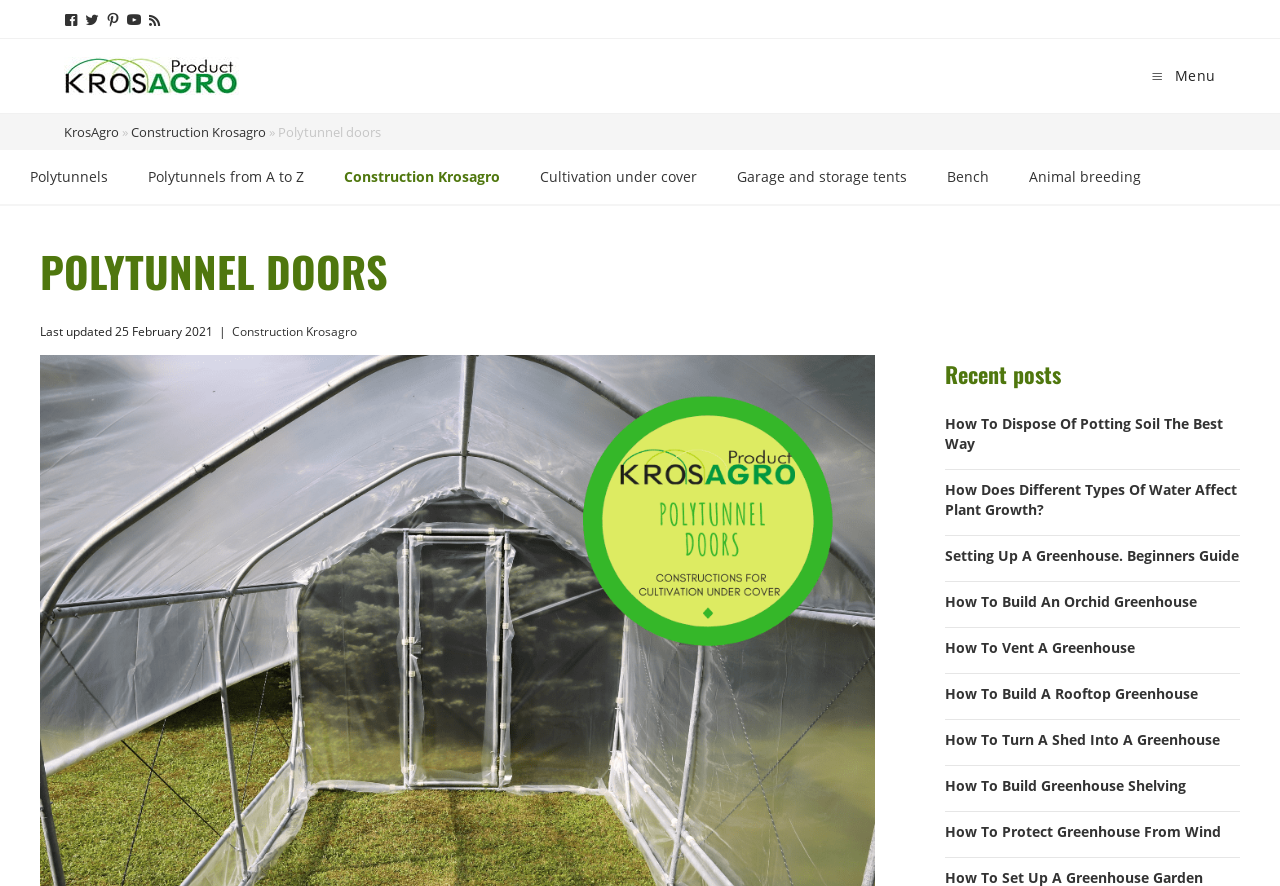Please locate the bounding box coordinates of the element that should be clicked to complete the given instruction: "Learn about Construction Krosagro".

[0.261, 0.18, 0.398, 0.219]